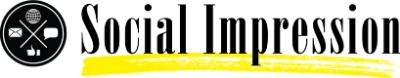What color is the underline in the logo?
Respond to the question with a single word or phrase according to the image.

Yellow